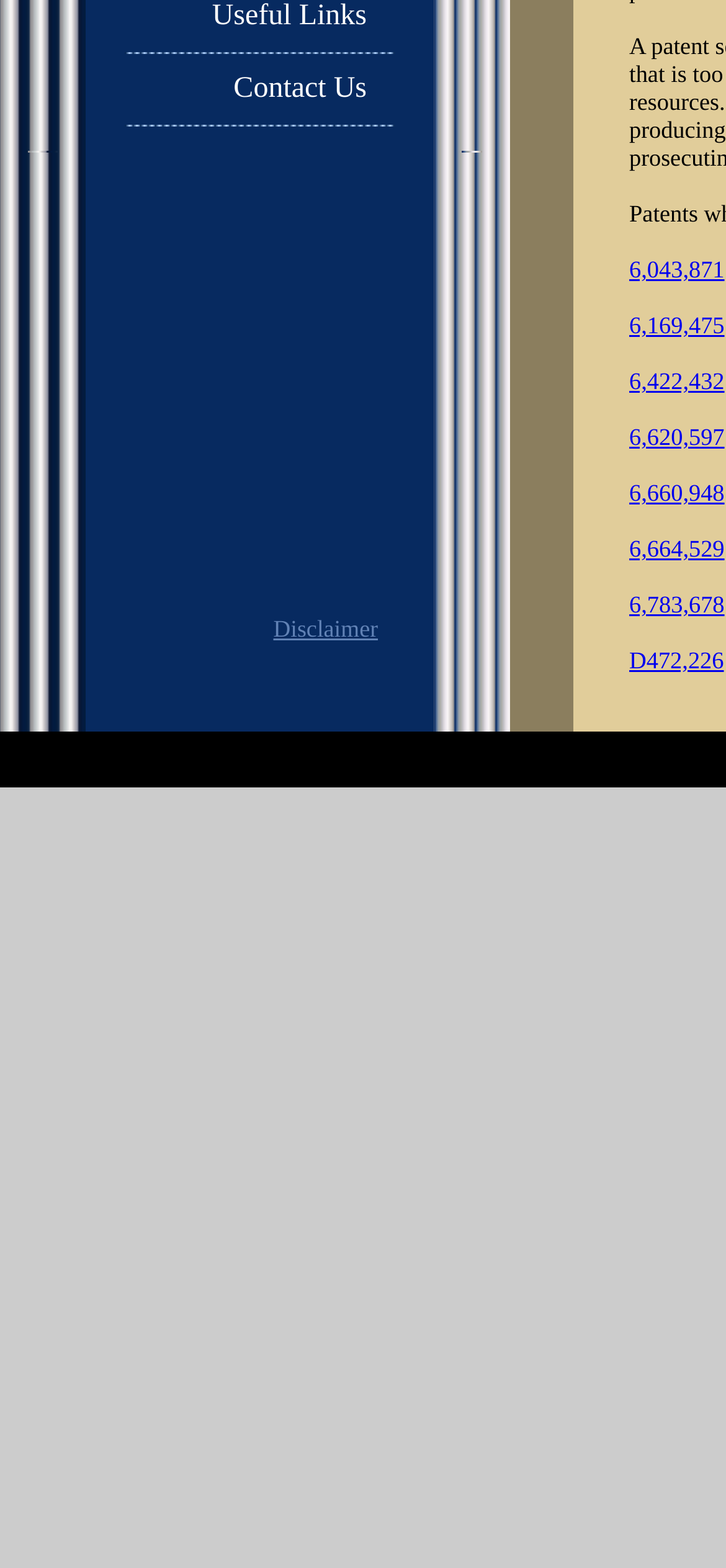Identify the bounding box of the HTML element described as: "6,660,948".

[0.867, 0.306, 0.998, 0.323]